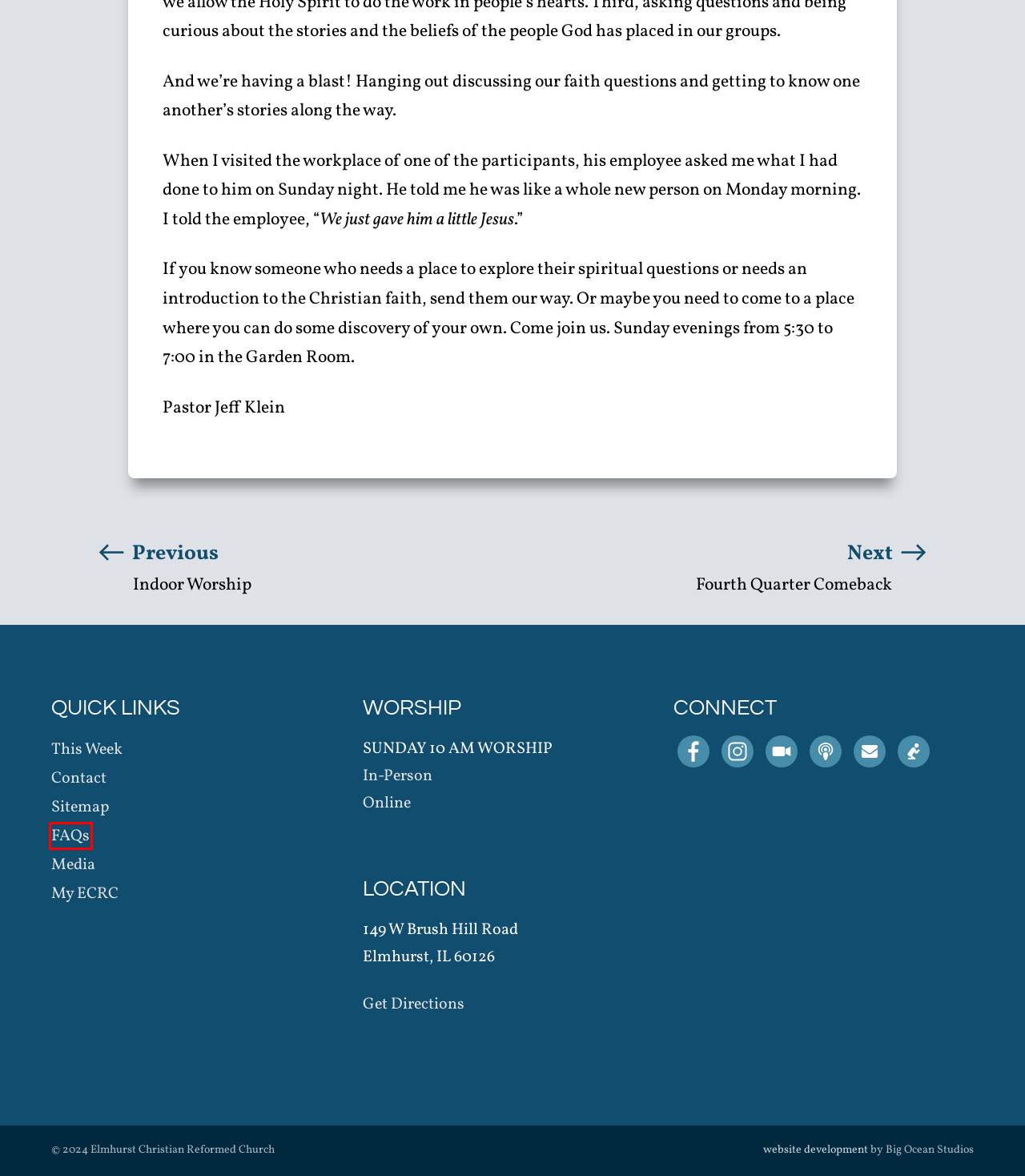Look at the screenshot of a webpage where a red rectangle bounding box is present. Choose the webpage description that best describes the new webpage after clicking the element inside the red bounding box. Here are the candidates:
A. FAQs | Elmhurst CRC
B. Indoor Worship | Elmhurst CRC
C. Big Ocean Studios
D. I'm New | Elmhurst CRC
E. This Week | Elmhurst CRC
F. Fourth Quarter Comeback | Elmhurst CRC
G. Elmhurst Christian Reformed Church
H. About Us | Elmhurst CRC

A